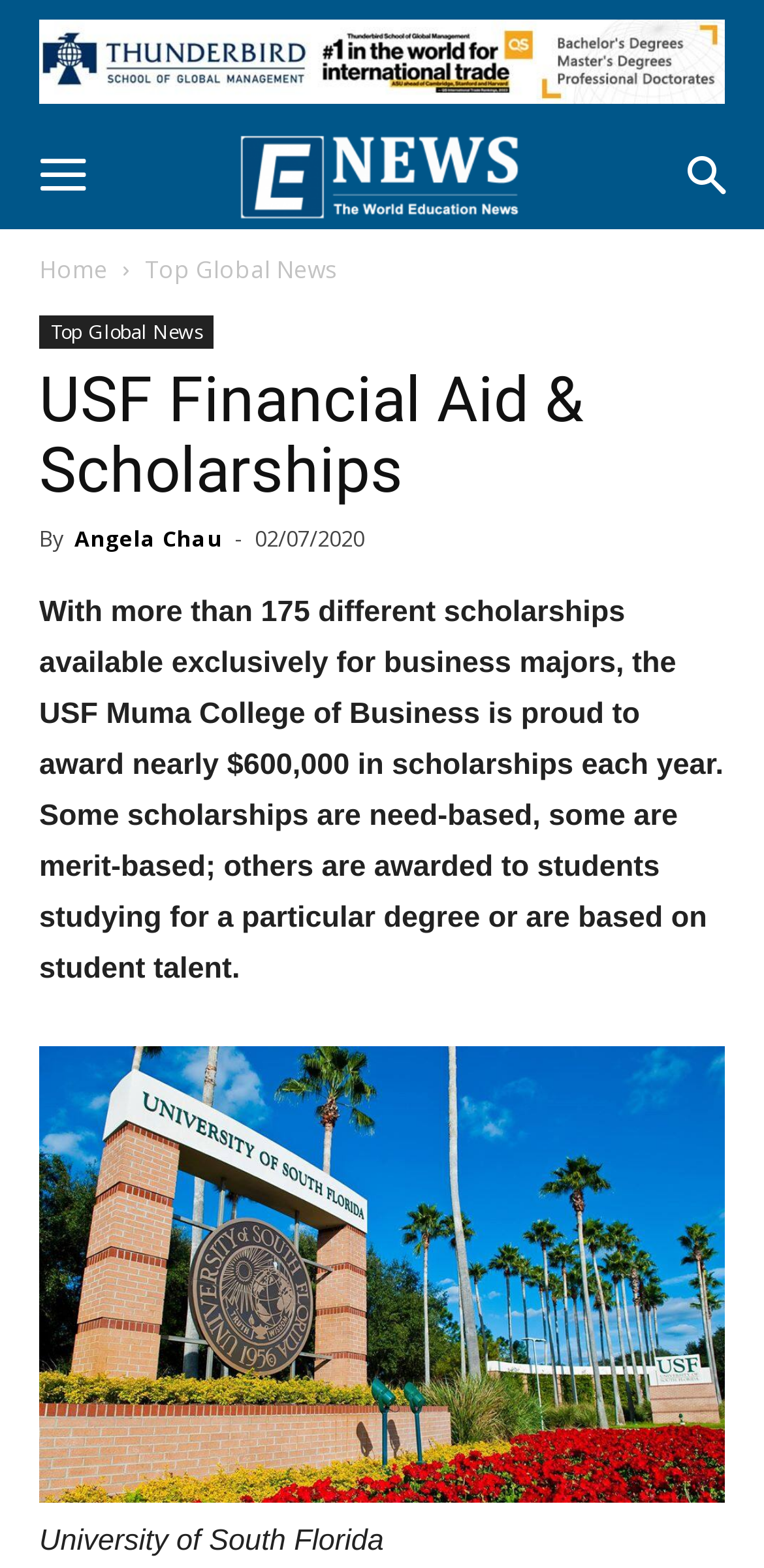Identify the first-level heading on the webpage and generate its text content.

USF Financial Aid & Scholarships